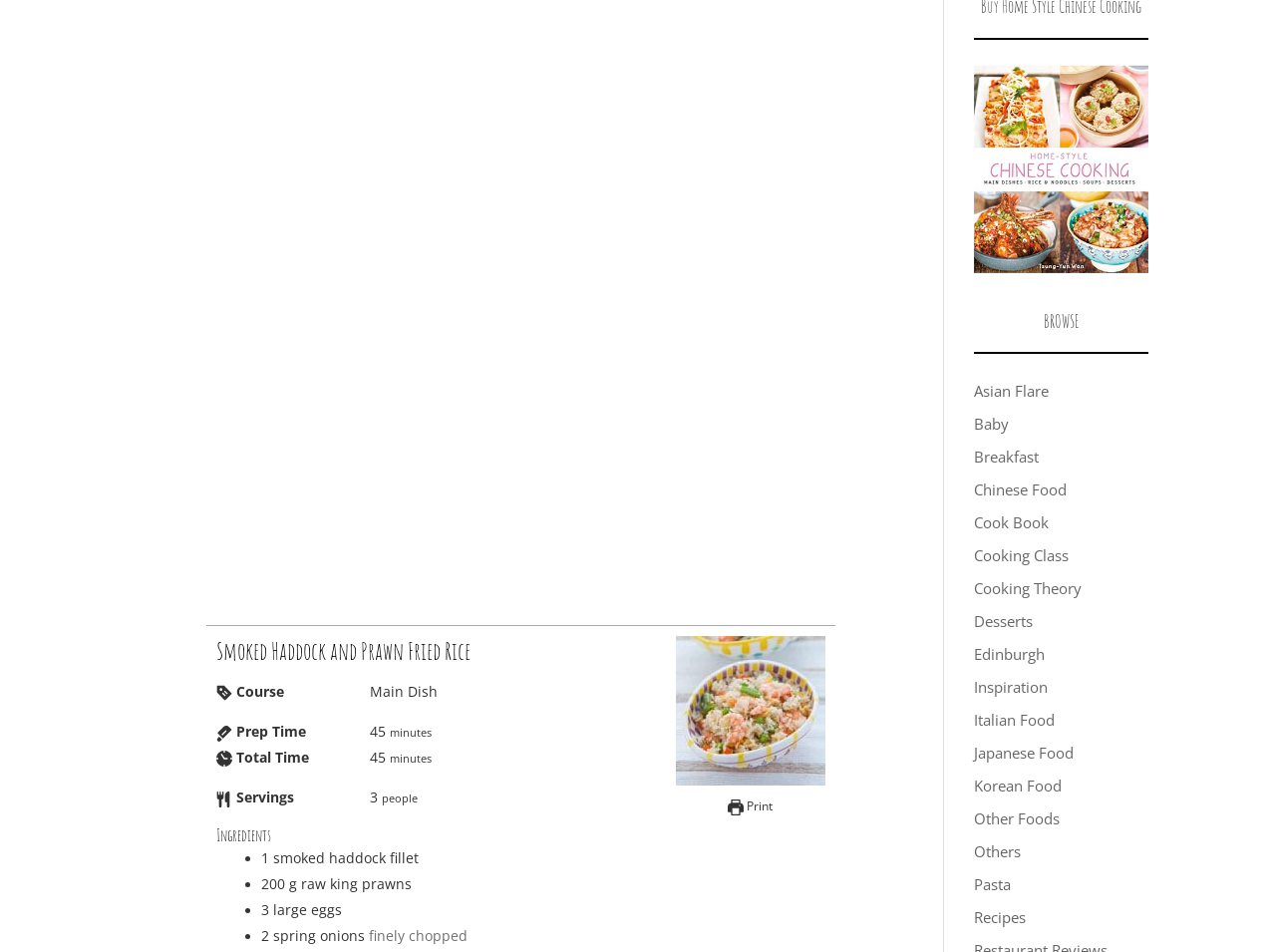Highlight the bounding box coordinates of the element you need to click to perform the following instruction: "Browse the 'Asian Flare' category."

[0.763, 0.4, 0.822, 0.421]